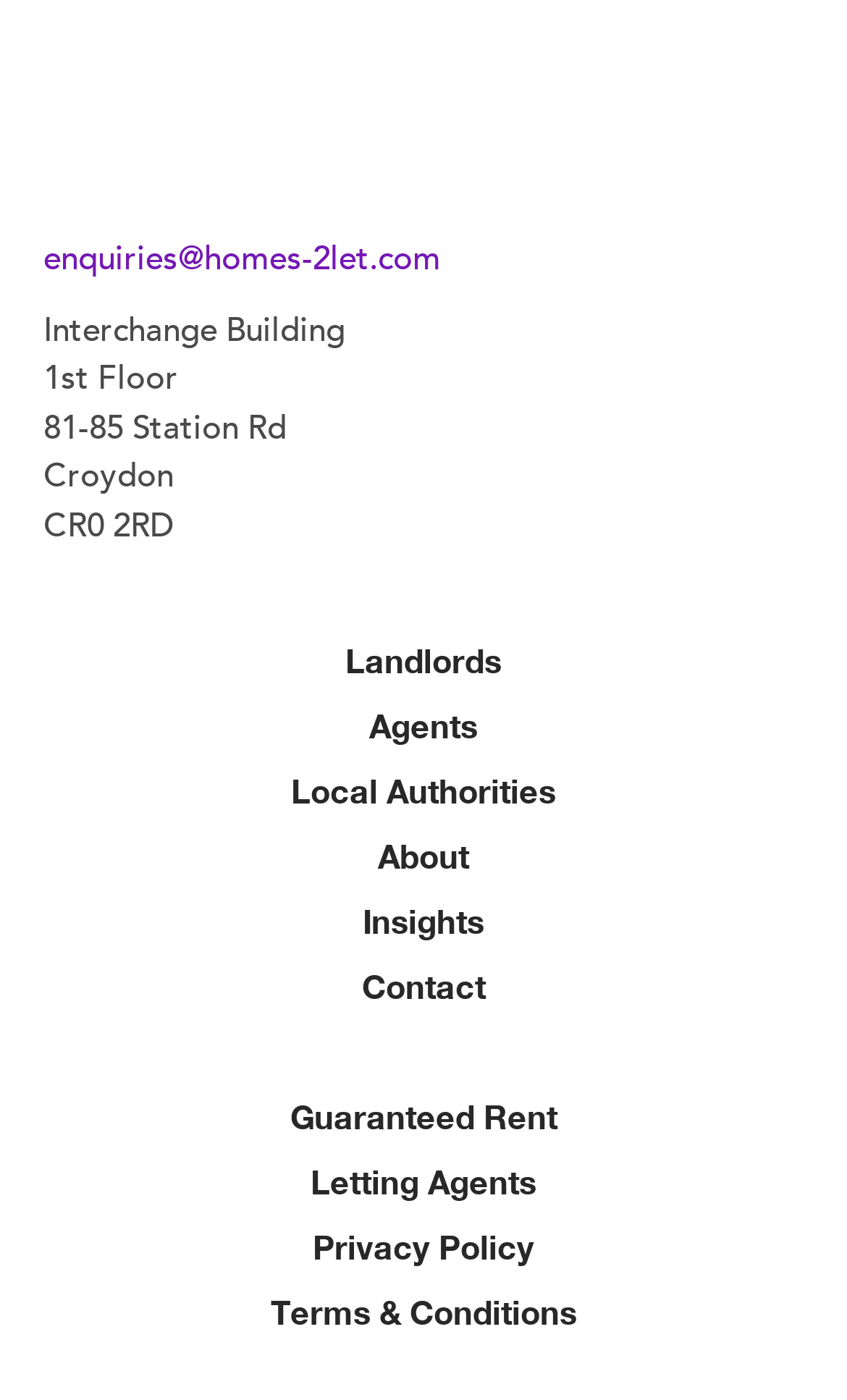What is the link for Guaranteed Rent?
Please give a detailed and elaborate explanation in response to the question.

I found a link element with OCR text 'Guaranteed Rent'. This suggests that this is a link for Guaranteed Rent.